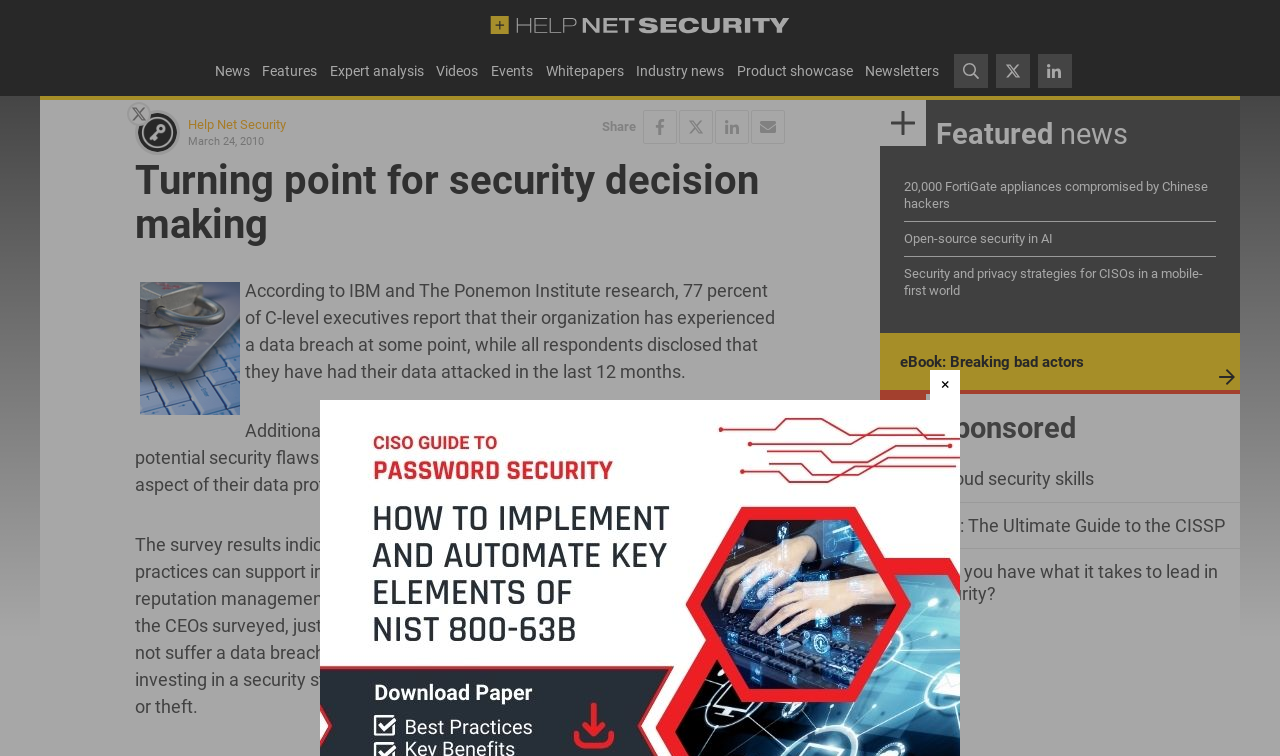Specify the bounding box coordinates of the area to click in order to execute this command: 'Follow on Twitter'. The coordinates should consist of four float numbers ranging from 0 to 1, and should be formatted as [left, top, right, bottom].

[0.099, 0.135, 0.118, 0.167]